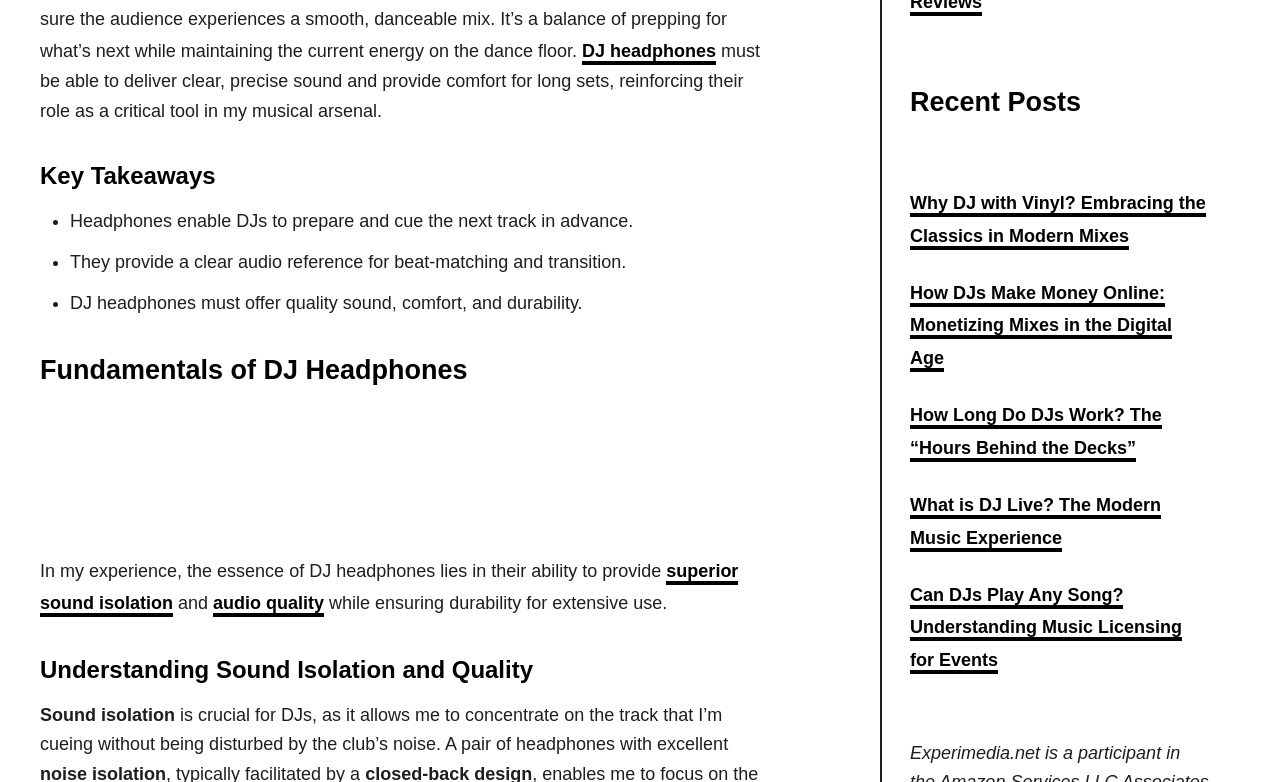Bounding box coordinates are specified in the format (top-left x, top-left y, bottom-right x, bottom-right y). All values are floating point numbers bounded between 0 and 1. Please provide the bounding box coordinate of the region this sentence describes: audio quality

[0.166, 0.759, 0.253, 0.79]